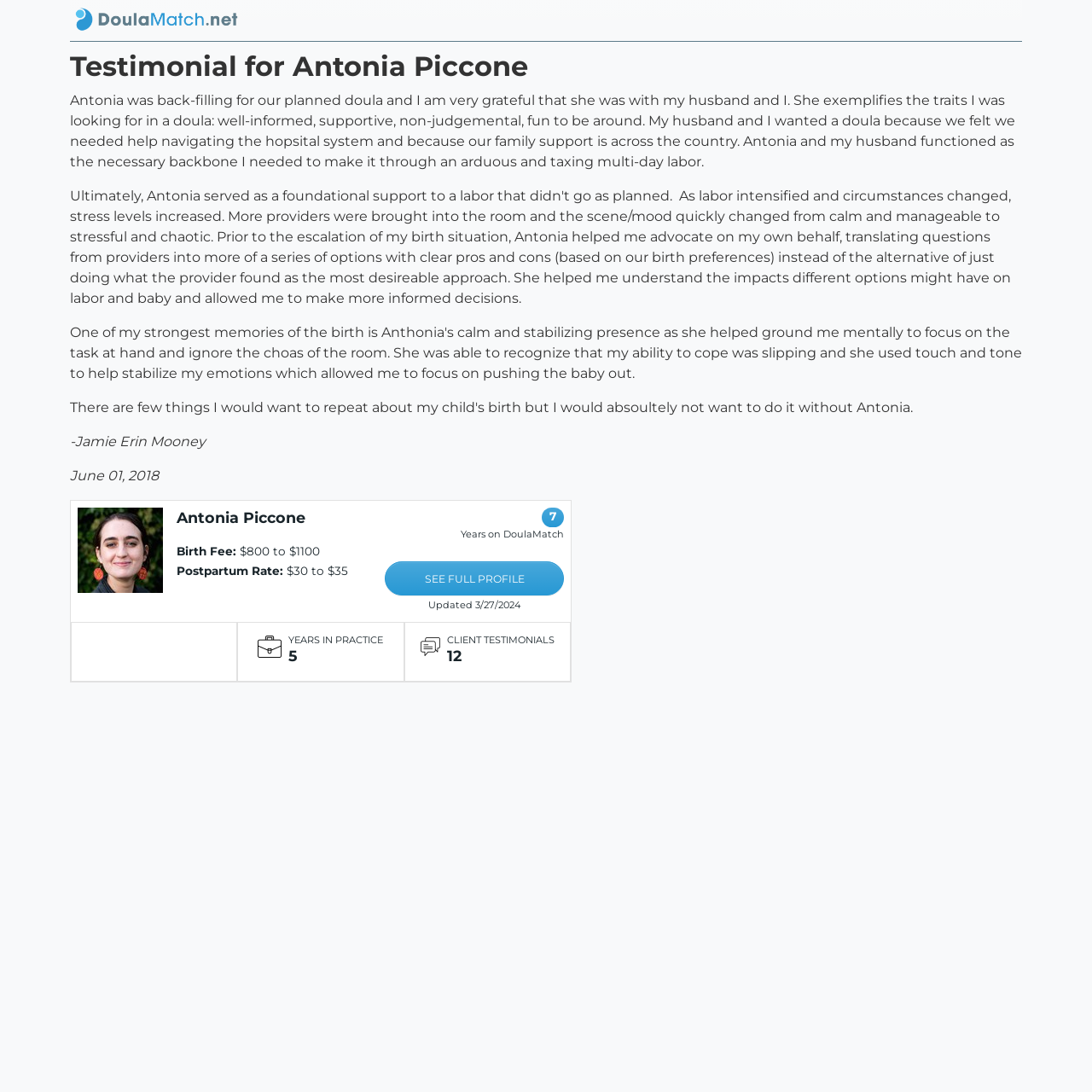Refer to the screenshot and give an in-depth answer to this question: How many years of experience does Antonia Piccone have?

The answer can be found in the StaticText element '5' which is next to the image element 'Years in practice' and the StaticText element 'YEARS IN PRACTICE'.